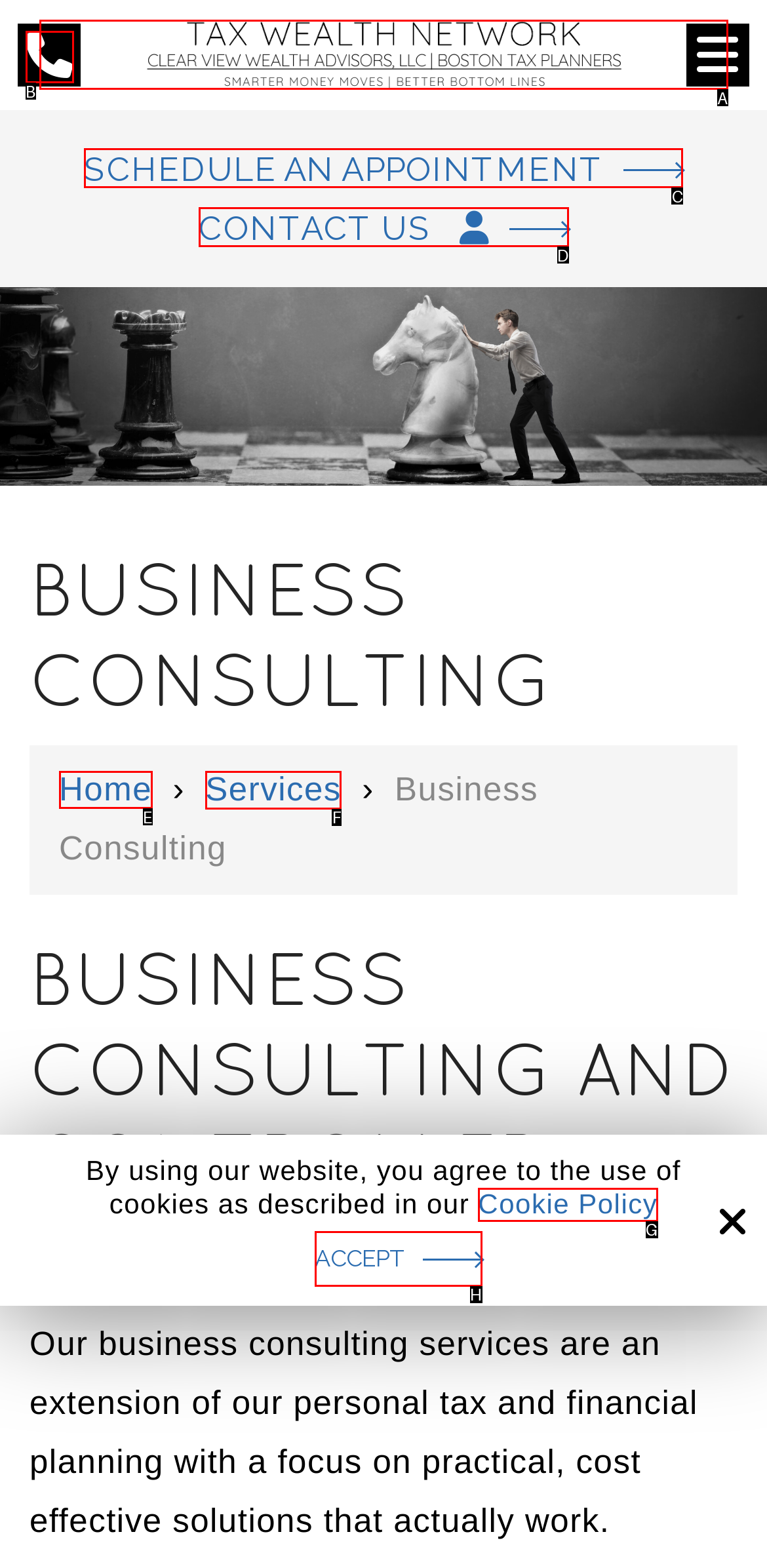Determine which letter corresponds to the UI element to click for this task: Go to the Services page
Respond with the letter from the available options.

F